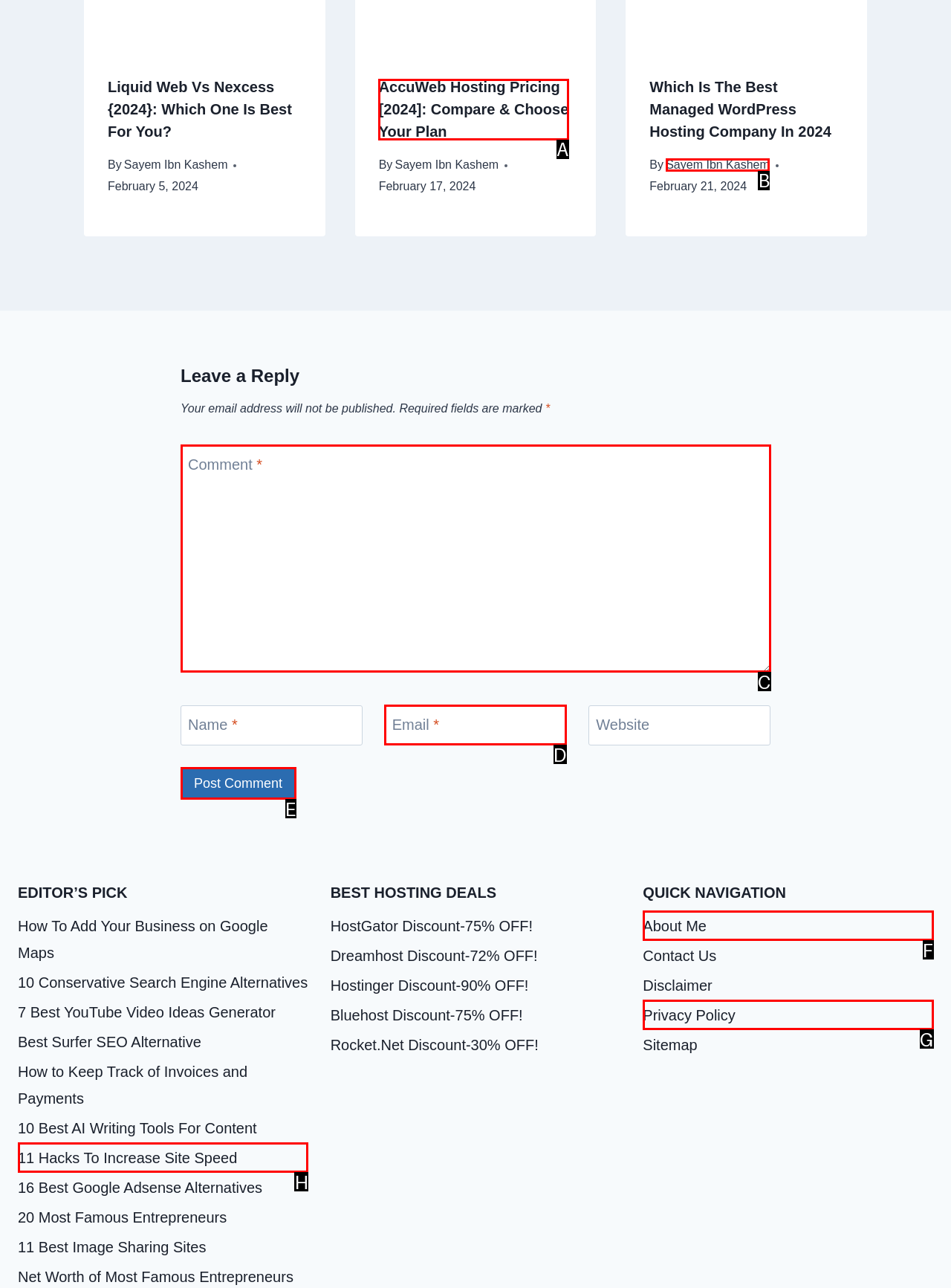Determine which option aligns with the description: V4 Services. Provide the letter of the chosen option directly.

None